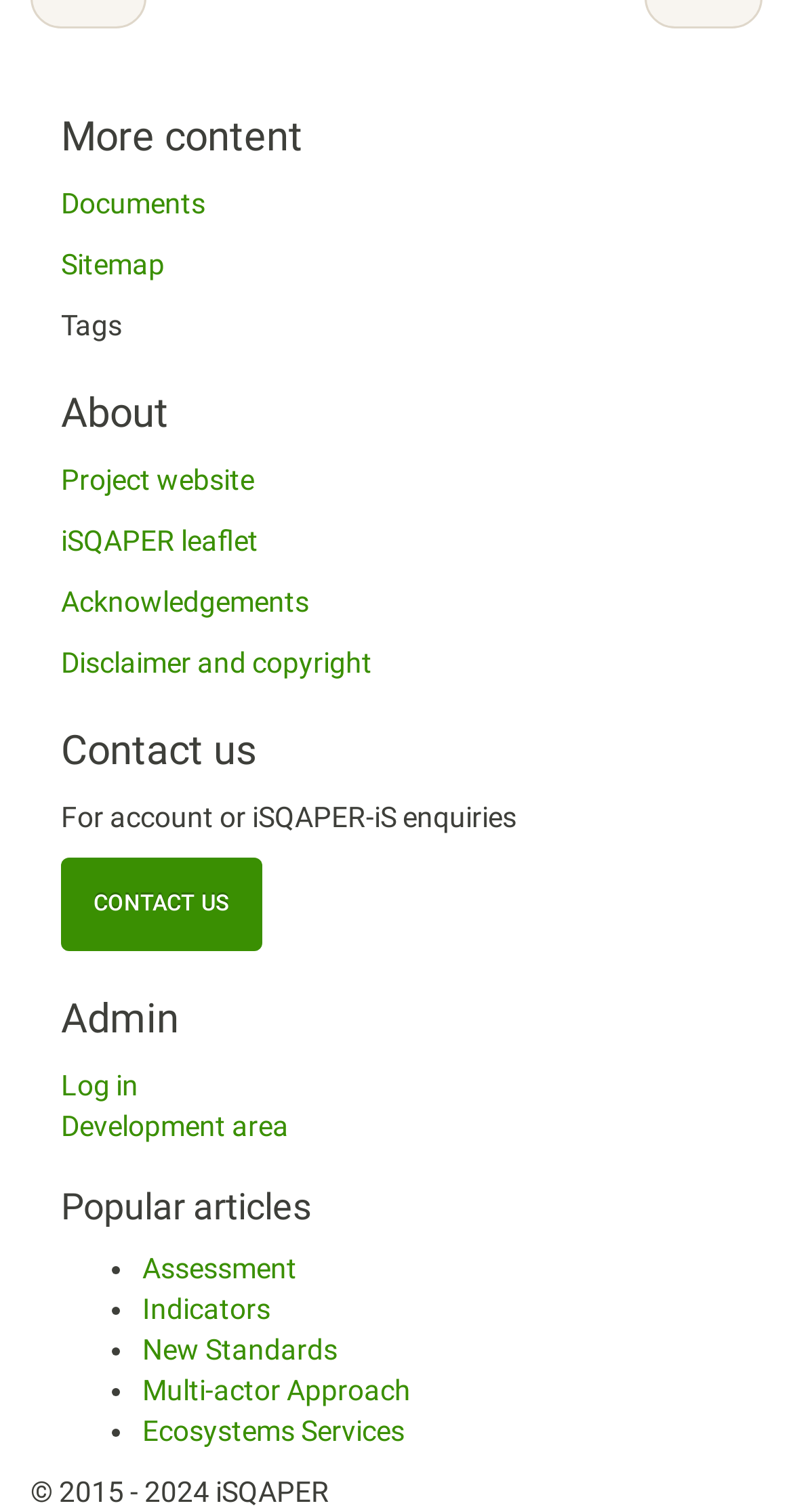For the element described, predict the bounding box coordinates as (top-left x, top-left y, bottom-right x, bottom-right y). All values should be between 0 and 1. Element description: Sitemap

[0.077, 0.164, 0.208, 0.185]